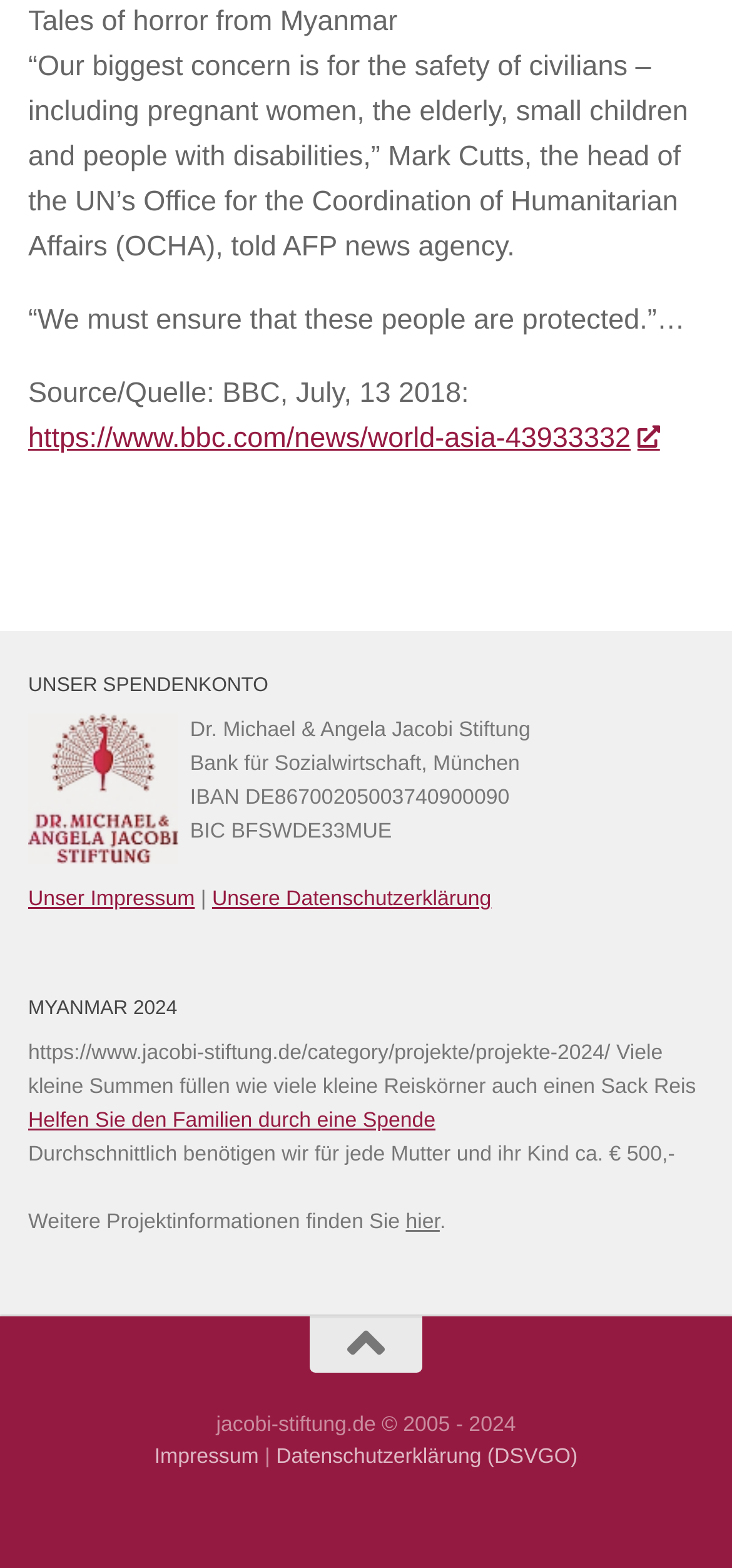What is the name of the organization?
Based on the image, give a one-word or short phrase answer.

Jacobi Stiftung